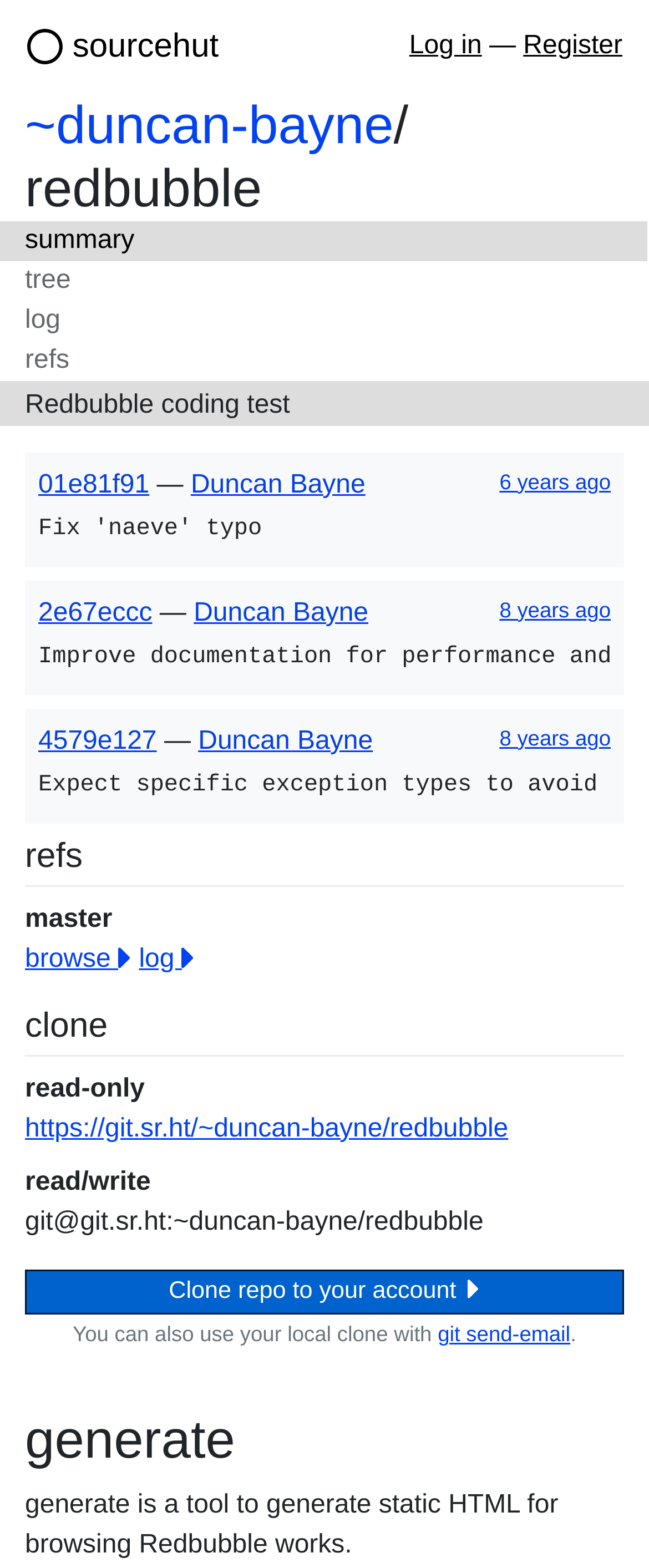Locate the bounding box of the UI element defined by this description: "Clone repo to your account". The coordinates should be given as four float numbers between 0 and 1, formatted as [left, top, right, bottom].

[0.038, 0.809, 0.962, 0.839]